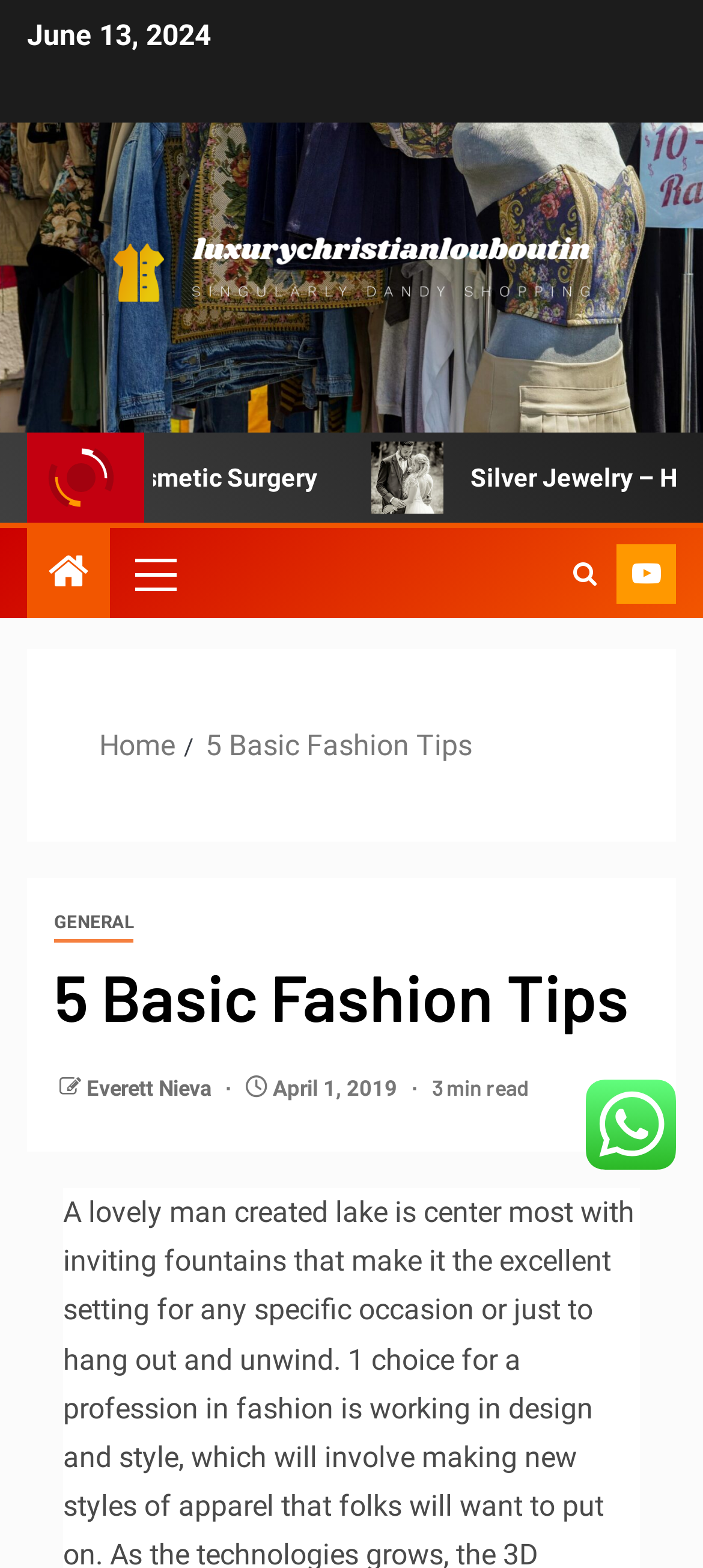Please give a short response to the question using one word or a phrase:
What is the category of the article?

GENERAL